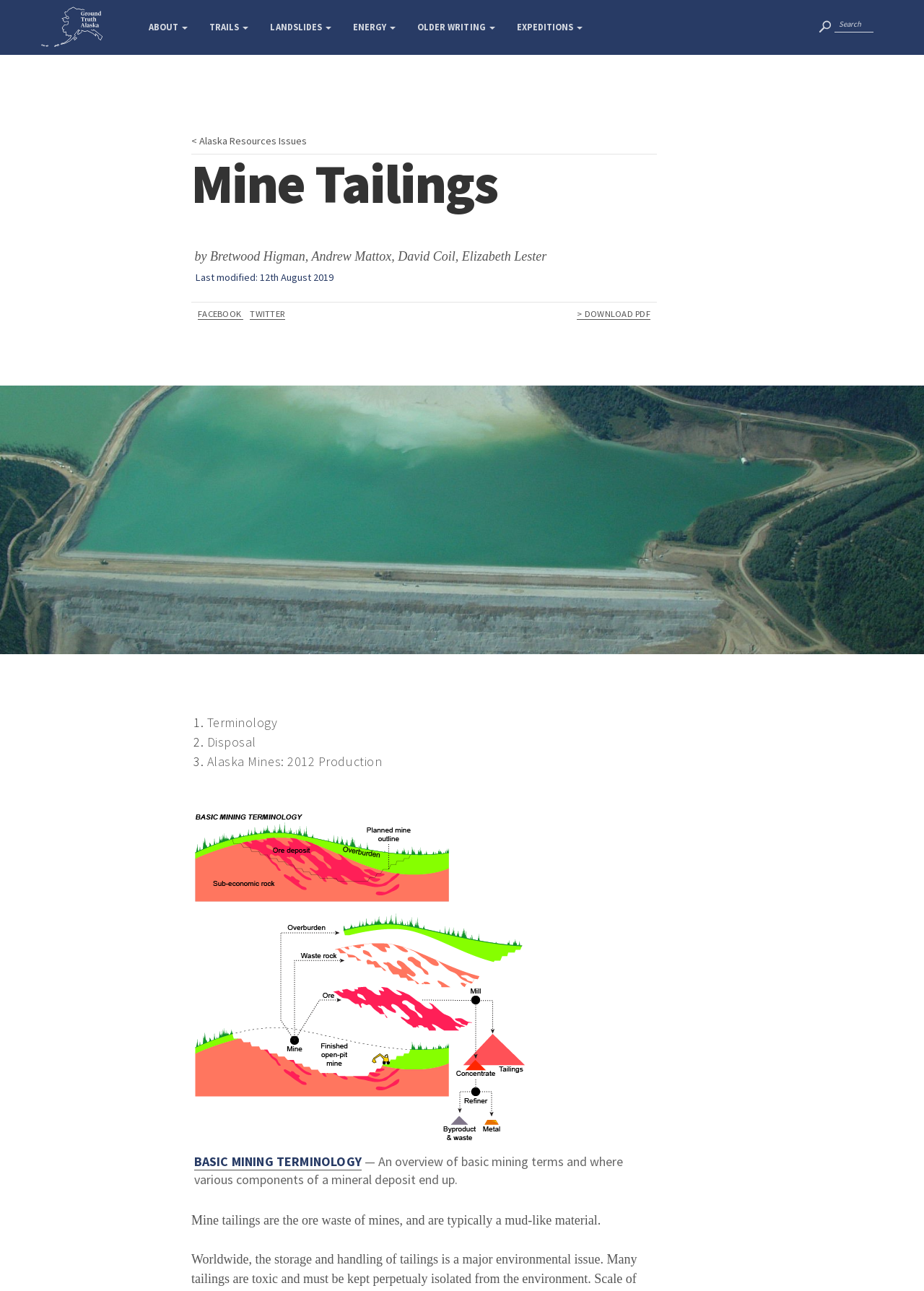Please indicate the bounding box coordinates of the element's region to be clicked to achieve the instruction: "Download PDF". Provide the coordinates as four float numbers between 0 and 1, i.e., [left, top, right, bottom].

[0.625, 0.238, 0.704, 0.248]